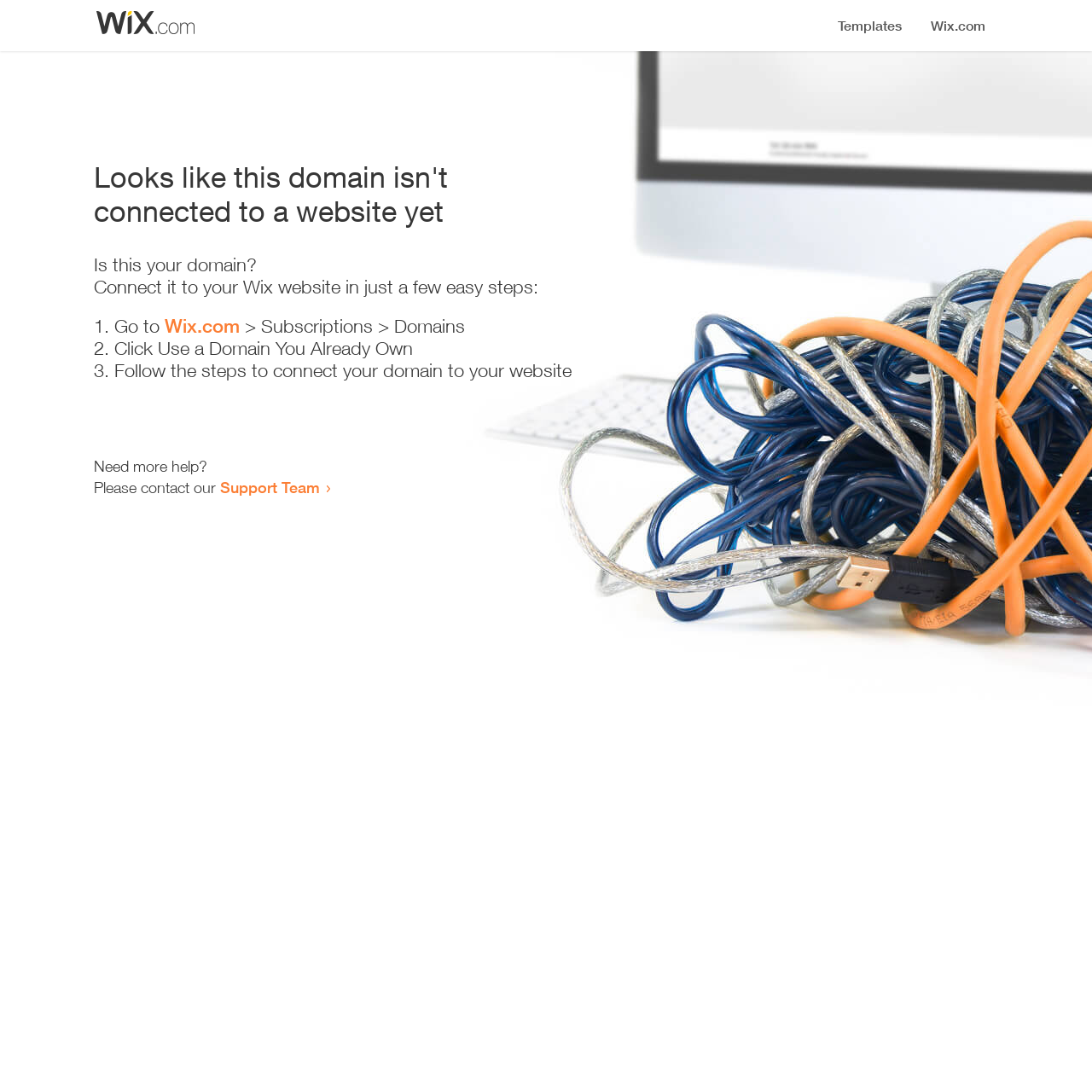Please find and report the primary heading text from the webpage.

Looks like this domain isn't
connected to a website yet